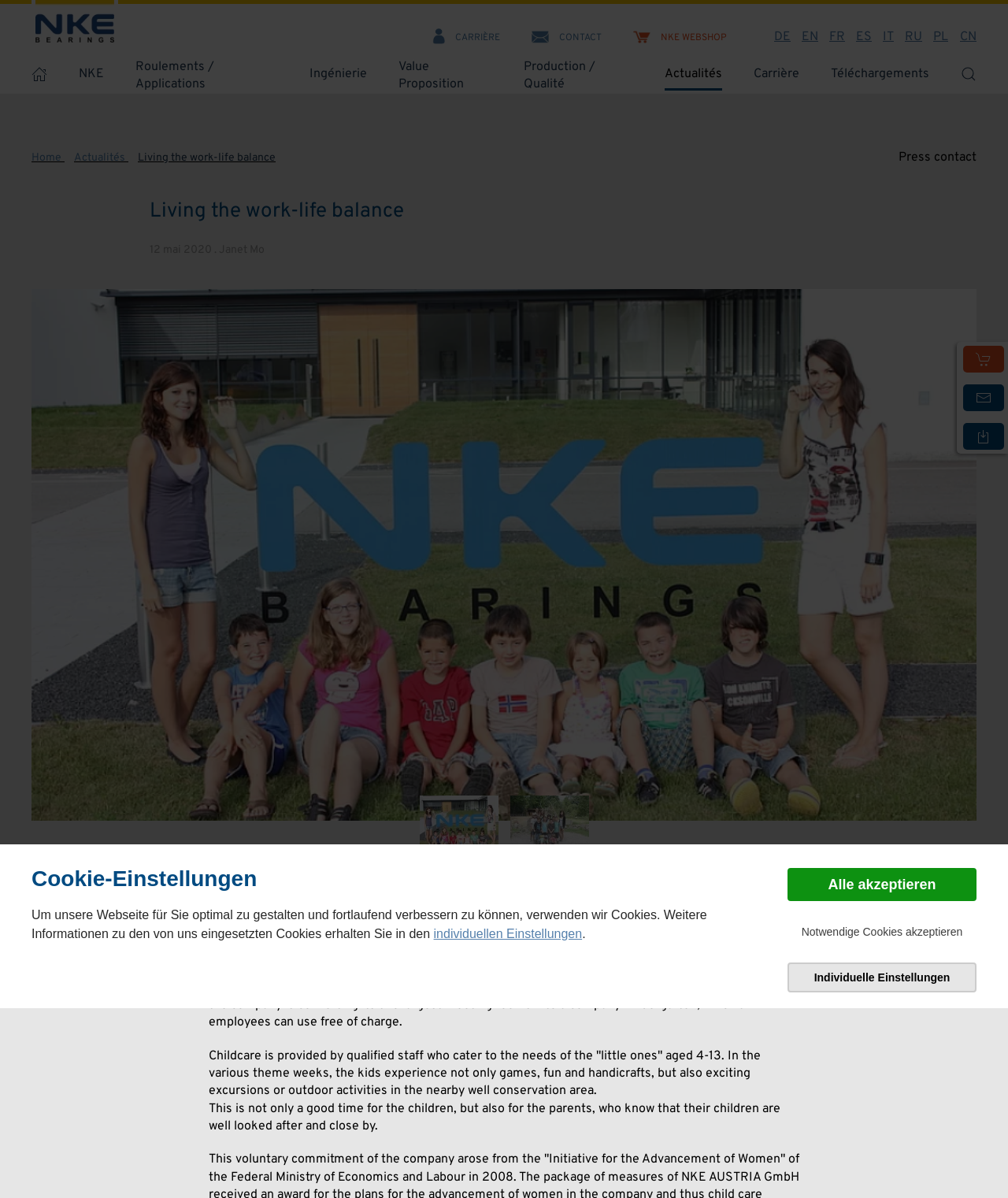Extract the main heading text from the webpage.

Living the work-life balance